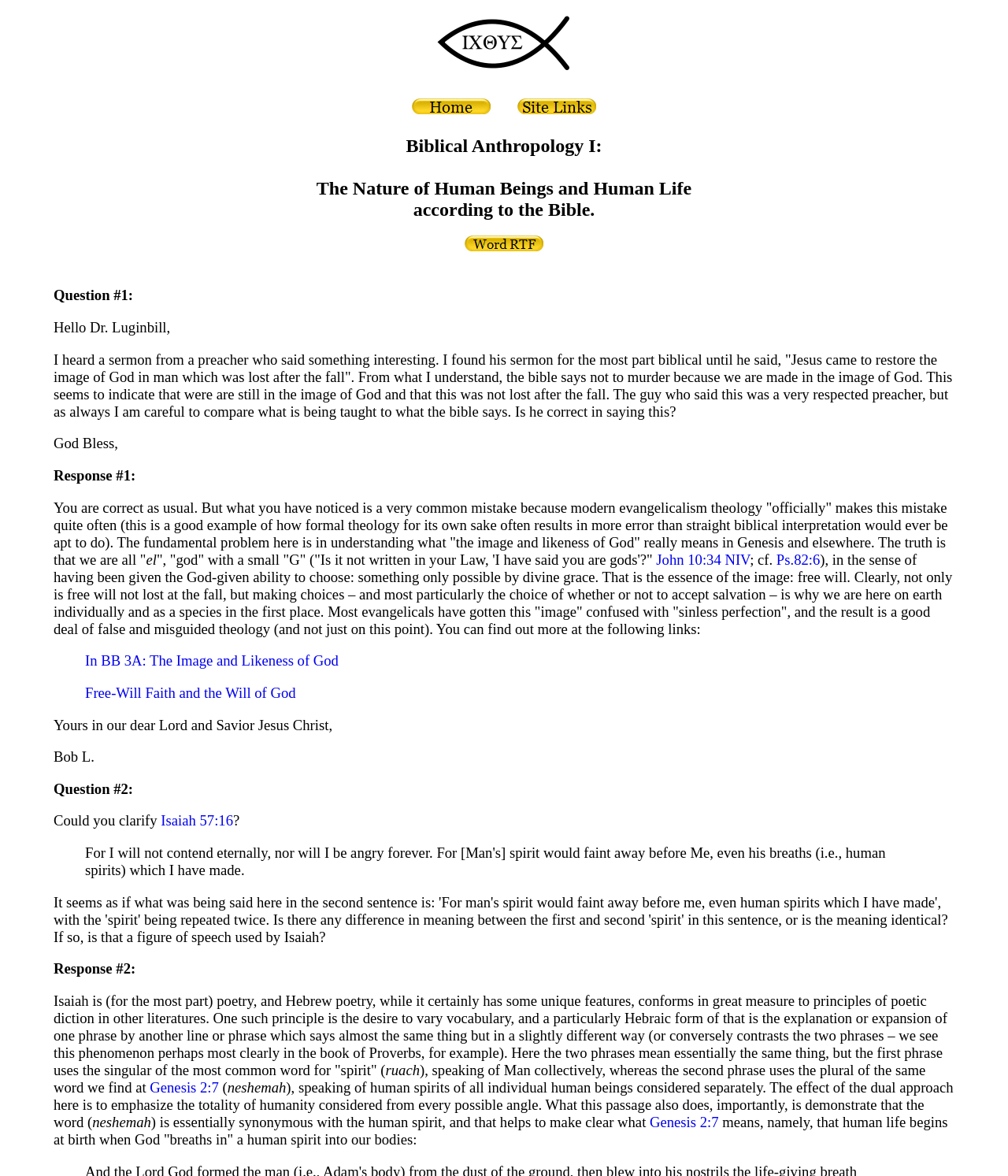What is the title of the webpage?
Provide a detailed and extensive answer to the question.

The title of the webpage is 'Biblical Anthropology: The Nature of Human Beings and Human Life according to the Bible.' which is located at the top of the webpage and is the main heading.